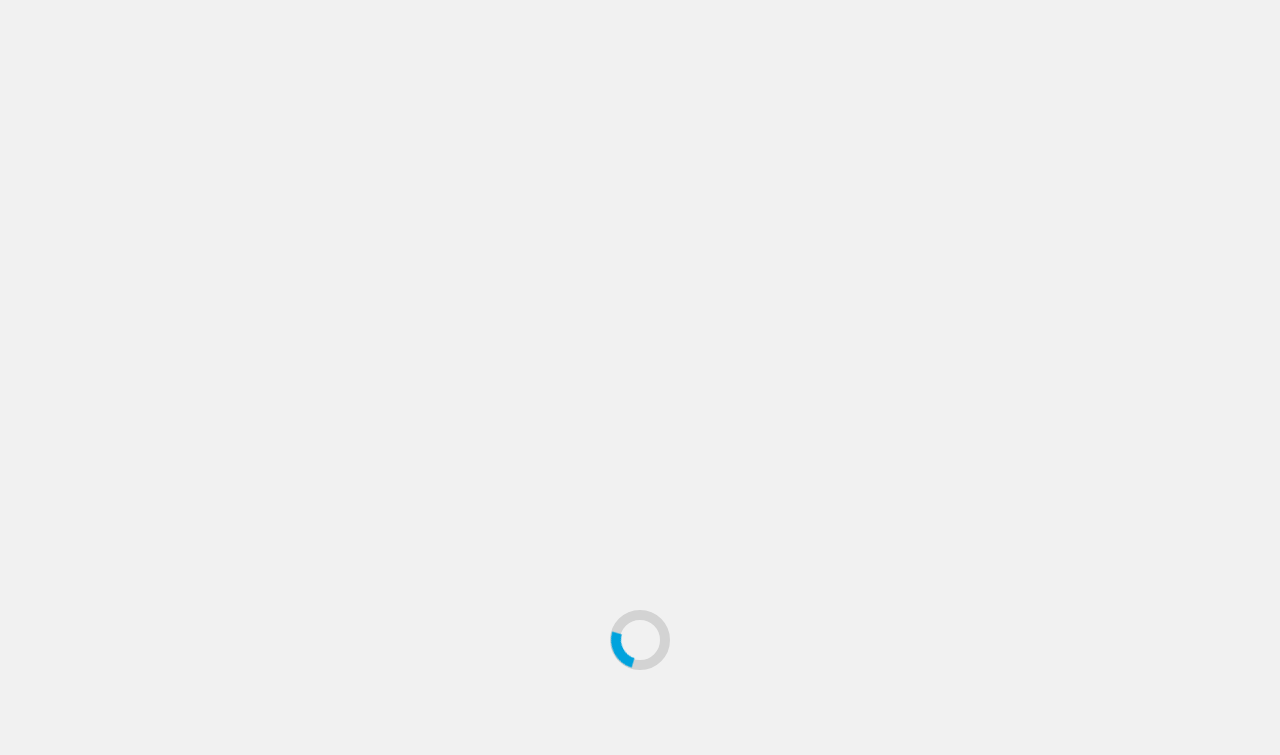What is the date of the latest news? Based on the image, give a response in one word or a short phrase.

May 12, 2024